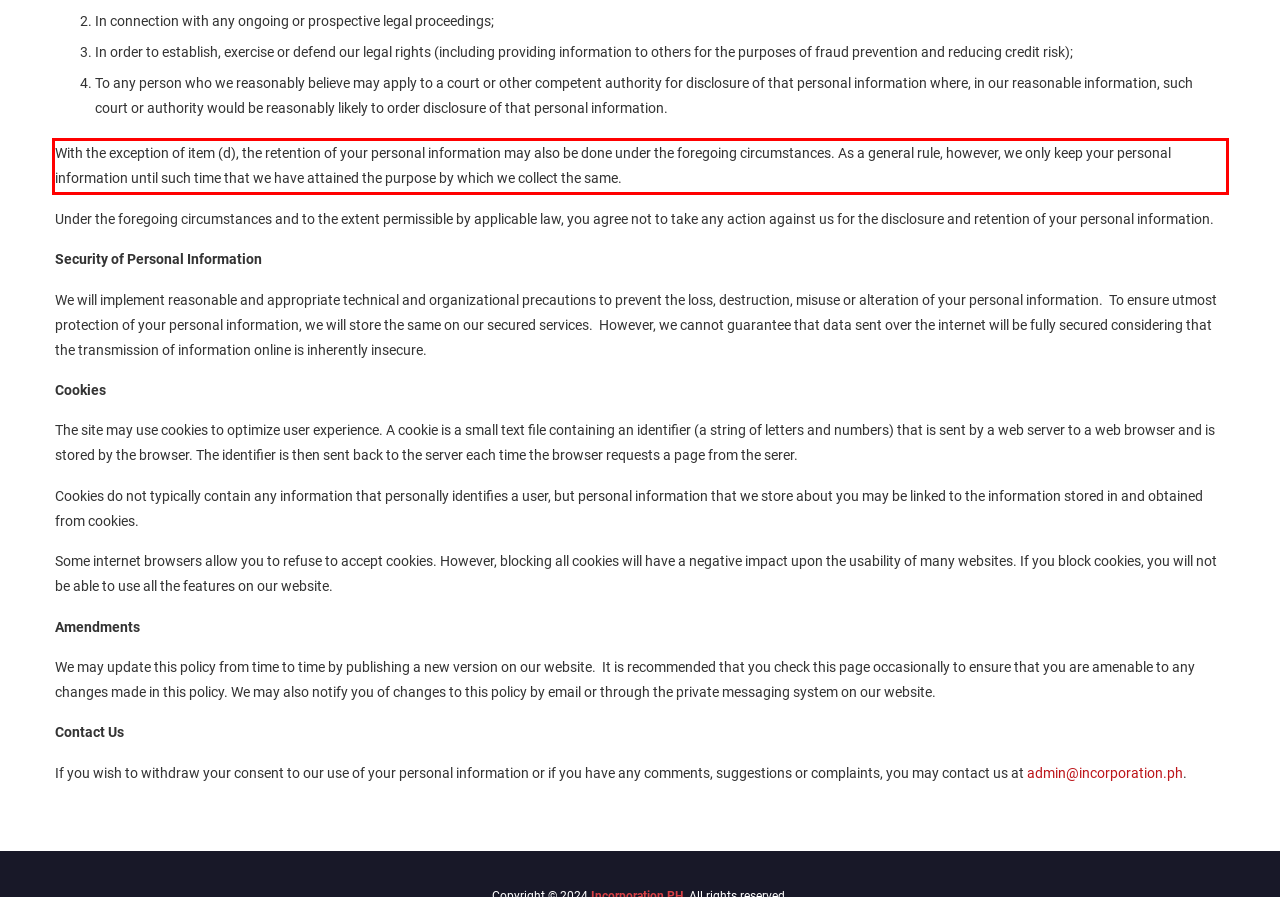Please use OCR to extract the text content from the red bounding box in the provided webpage screenshot.

With the exception of item (d), the retention of your personal information may also be done under the foregoing circumstances. As a general rule, however, we only keep your personal information until such time that we have attained the purpose by which we collect the same.